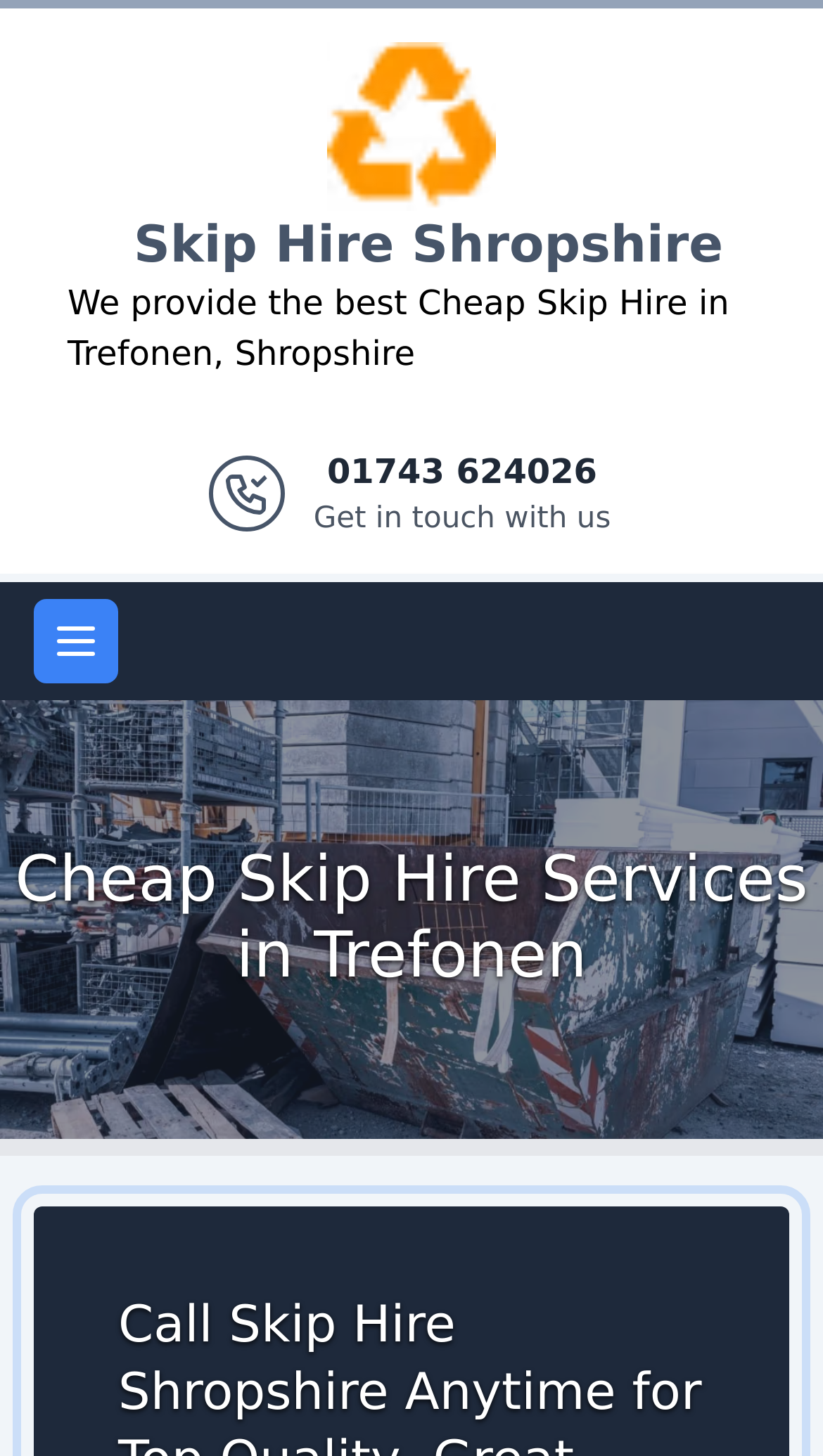Determine the main headline of the webpage and provide its text.

Cheap Skip Hire Services in Trefonen